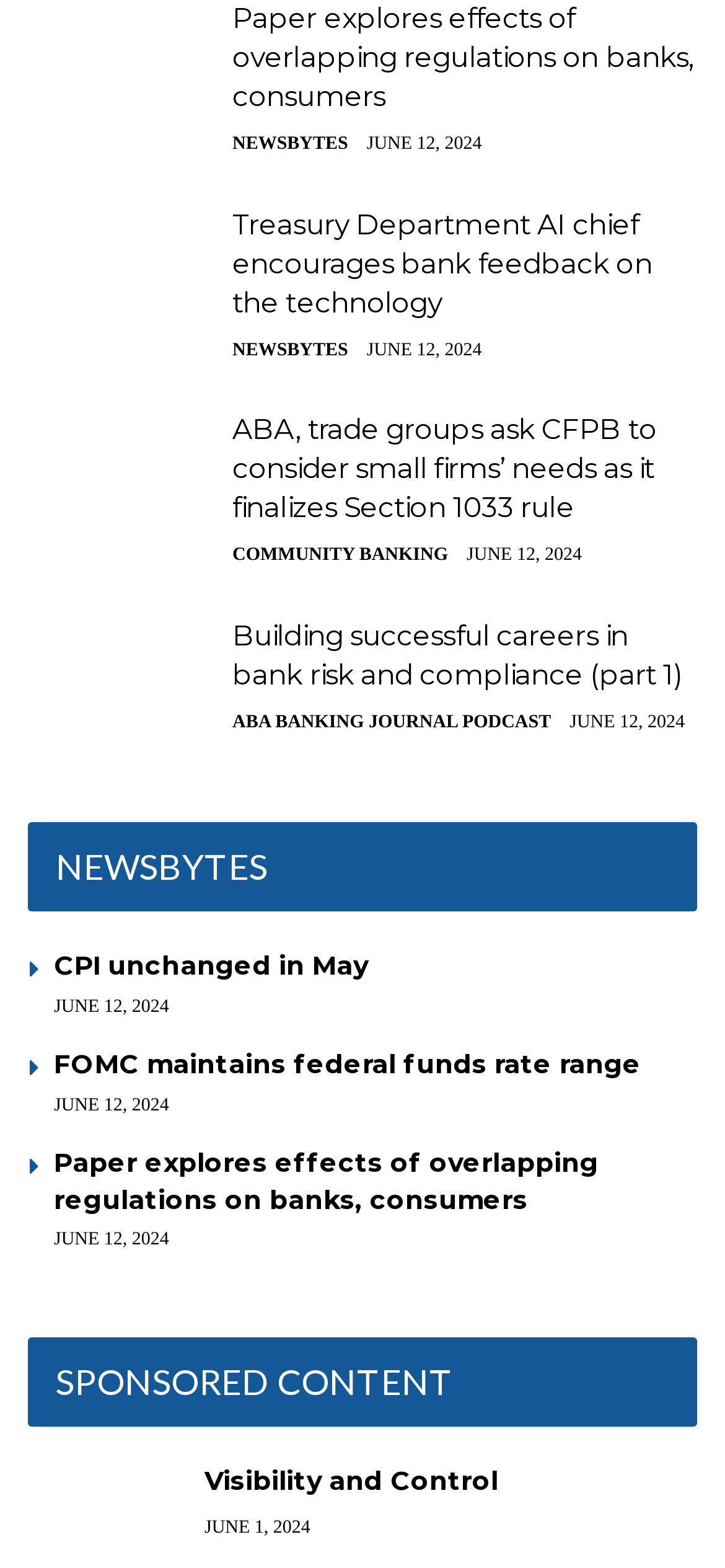Answer the following query with a single word or phrase:
Is there a podcast mentioned on this webpage?

Yes